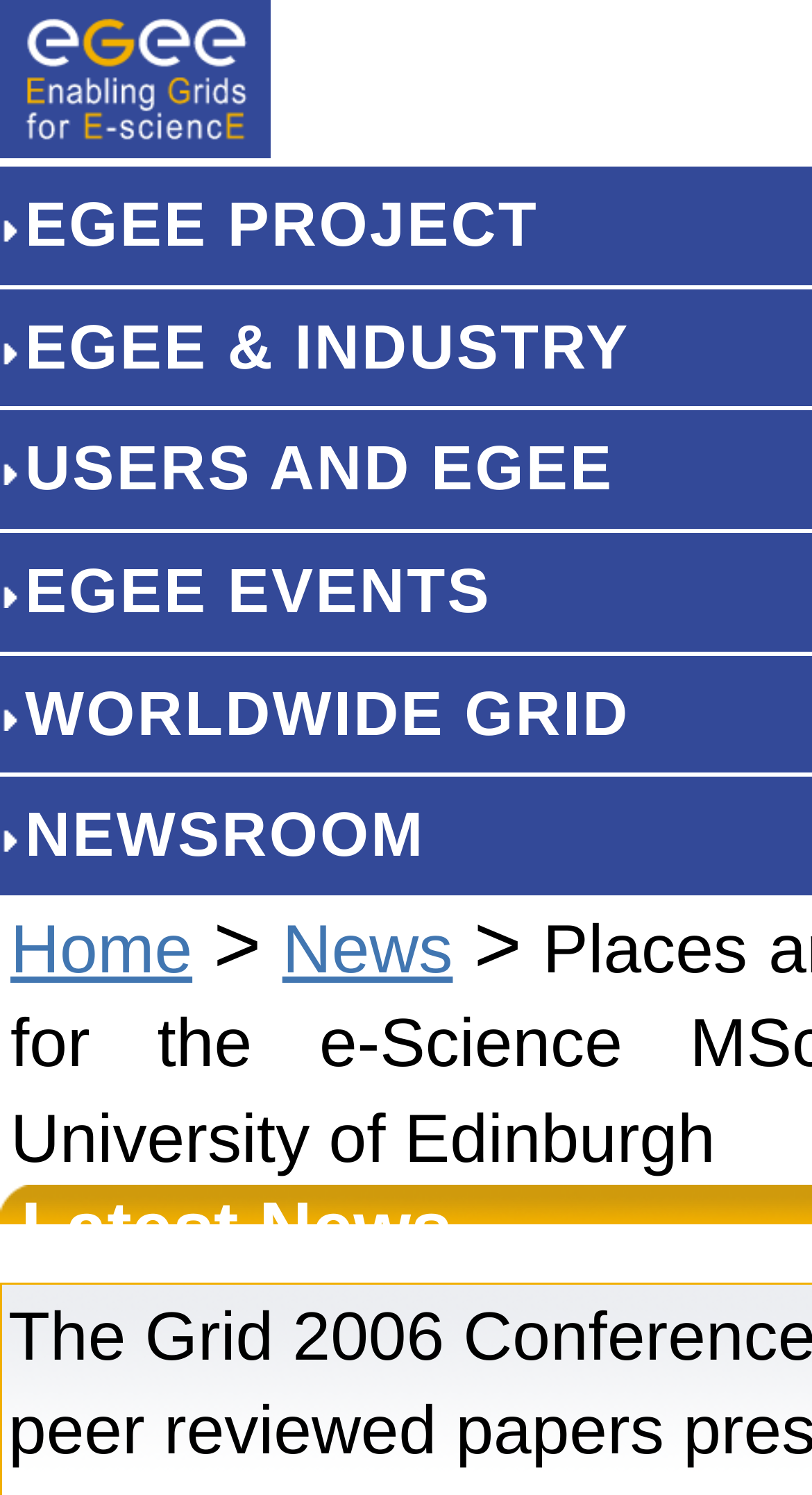What is the second link in the top navigation bar?
Examine the image and give a concise answer in one word or a short phrase.

News